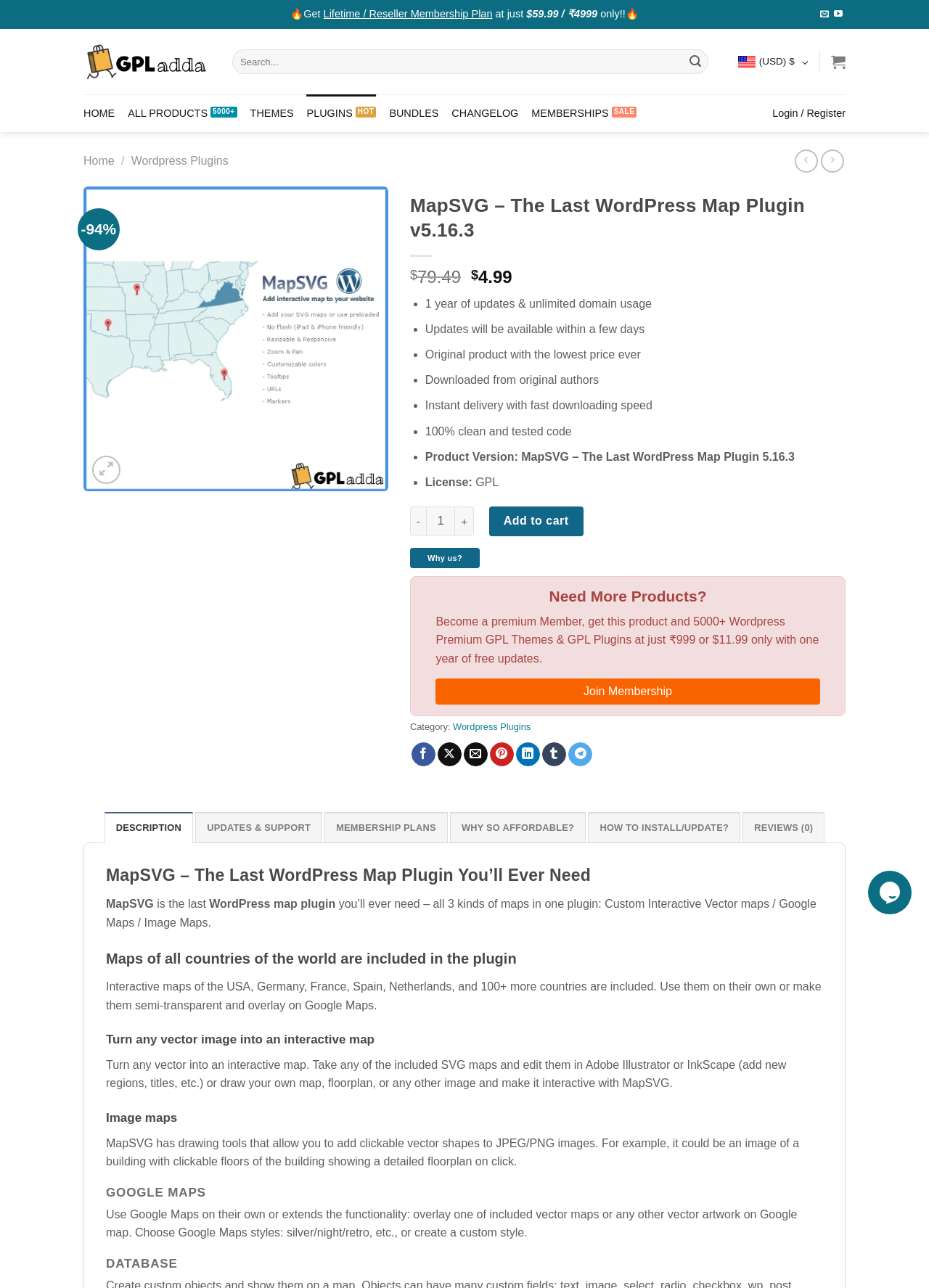Locate and provide the bounding box coordinates for the HTML element that matches this description: "Lifetime / Reseller Membership Plan".

[0.348, 0.006, 0.53, 0.015]